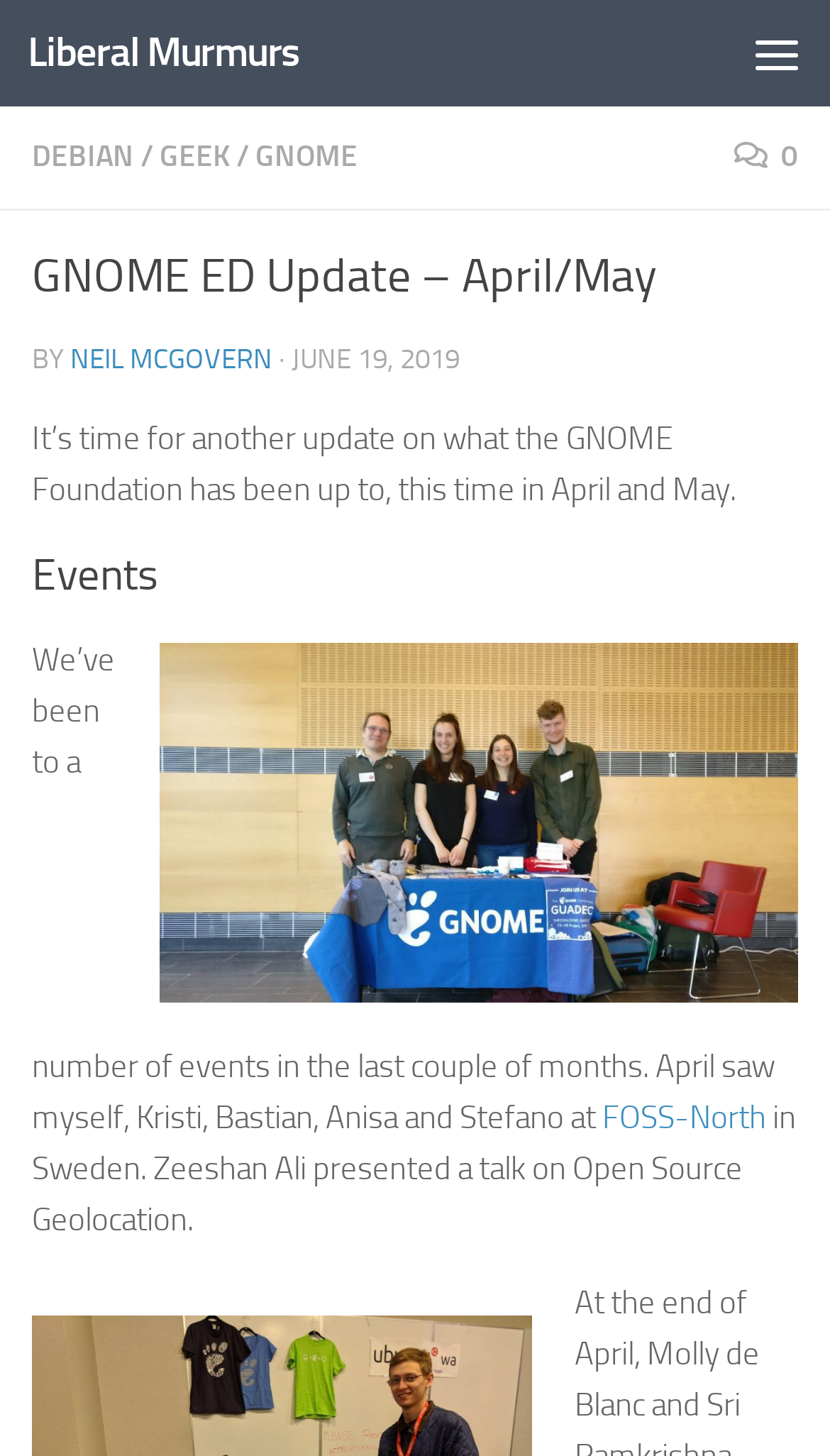Given the element description Geek, identify the bounding box coordinates for the UI element on the webpage screenshot. The format should be (top-left x, top-left y, bottom-right x, bottom-right y), with values between 0 and 1.

[0.192, 0.095, 0.277, 0.12]